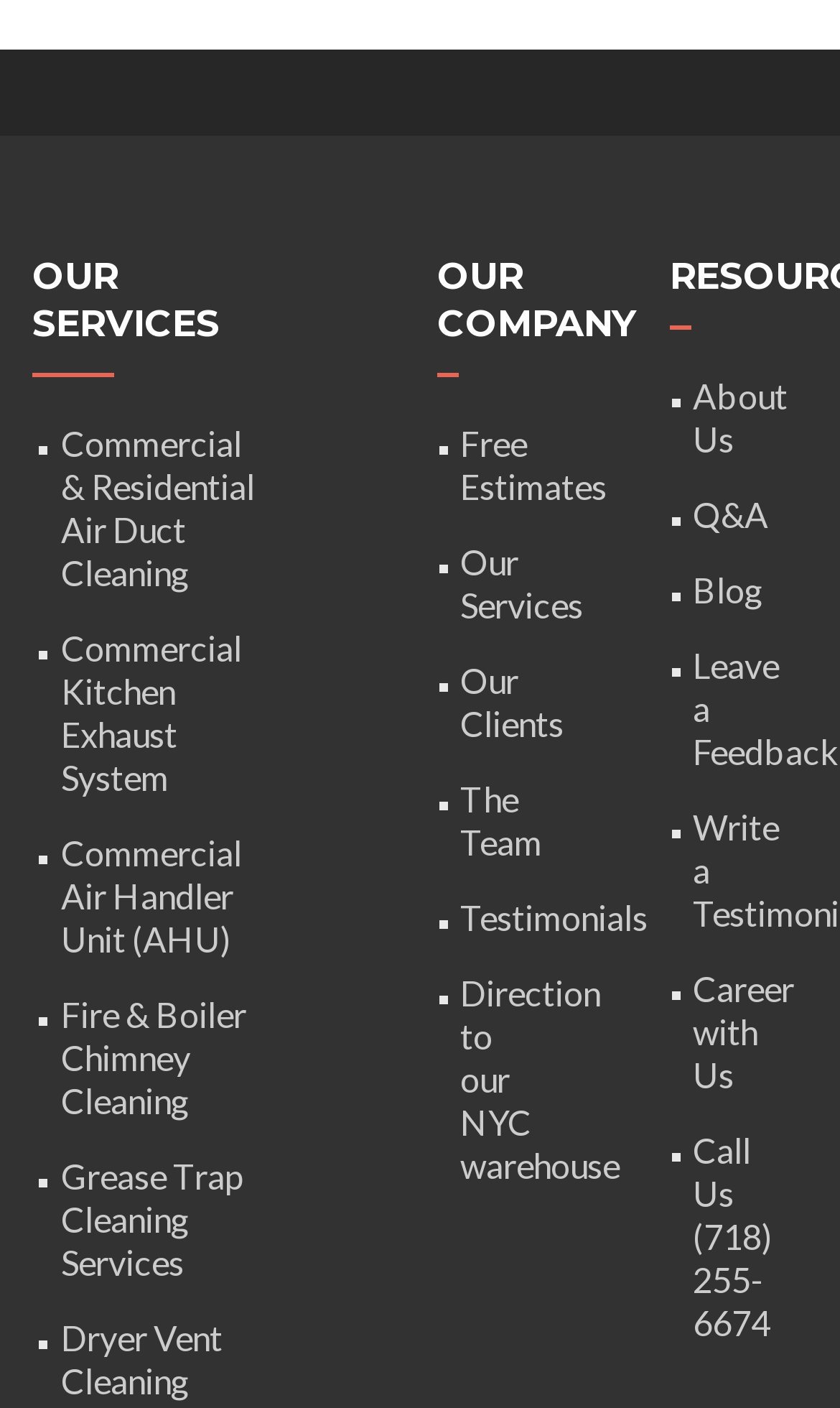Please determine the bounding box coordinates of the area that needs to be clicked to complete this task: 'Call the company'. The coordinates must be four float numbers between 0 and 1, formatted as [left, top, right, bottom].

[0.825, 0.802, 0.92, 0.954]